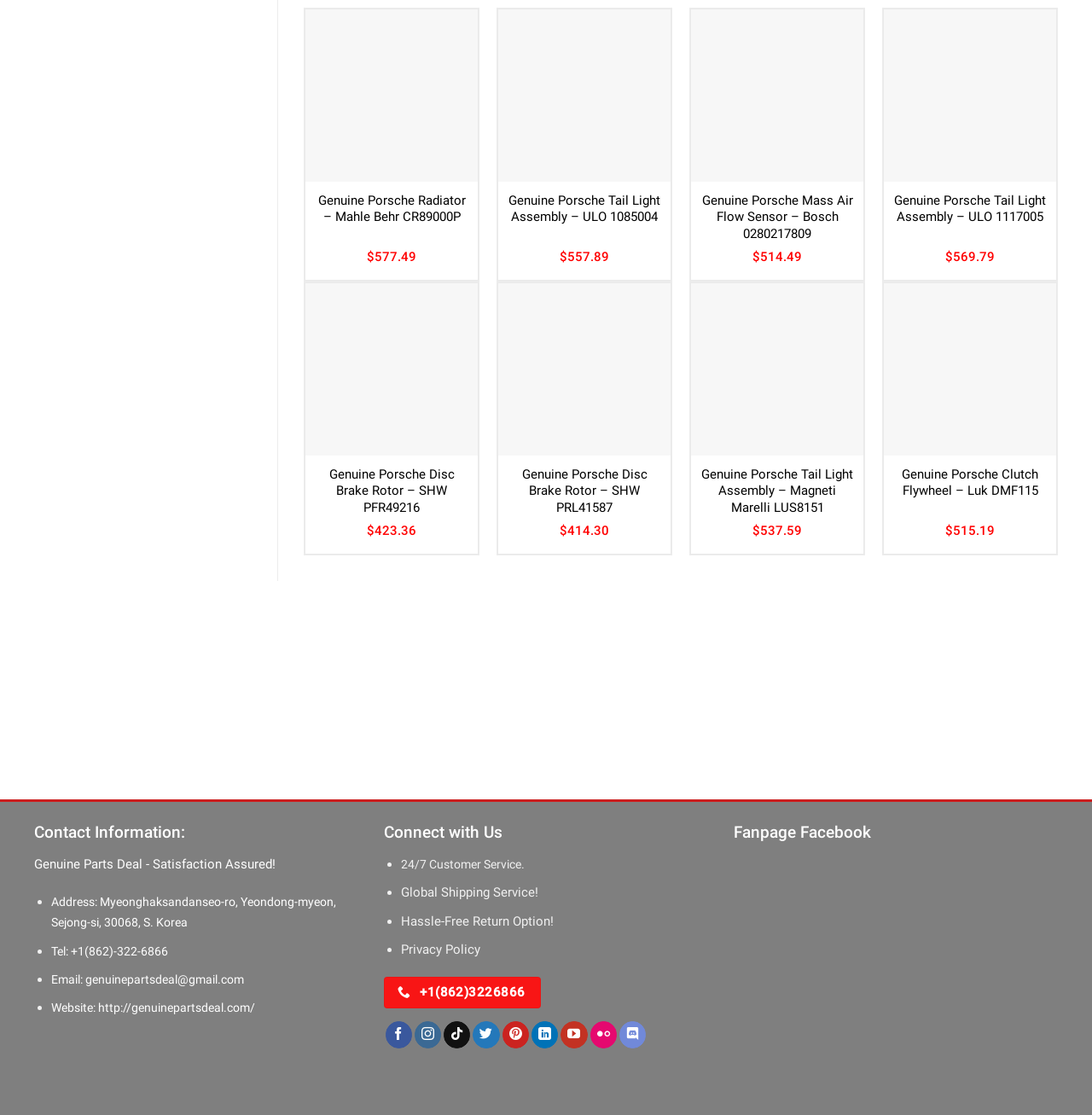Identify the bounding box coordinates of the clickable region required to complete the instruction: "Check the Email address". The coordinates should be given as four float numbers within the range of 0 and 1, i.e., [left, top, right, bottom].

[0.047, 0.872, 0.223, 0.885]